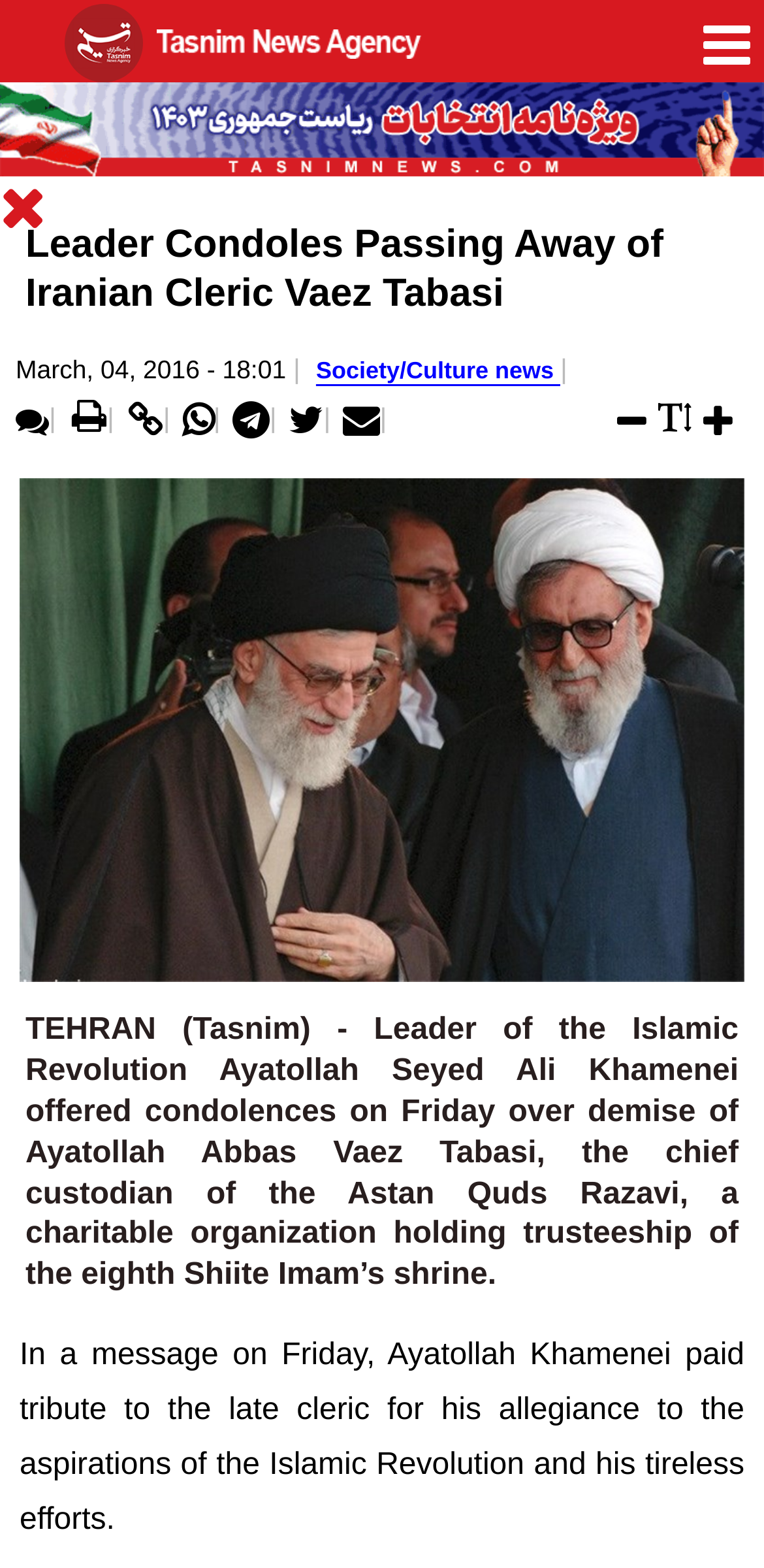How many social media links are available?
Kindly offer a detailed explanation using the data available in the image.

I counted the number of social media links by looking at the links 'whatsapp', 'telegram', 'twitter', and 'mail' which are located below the main image of the webpage.